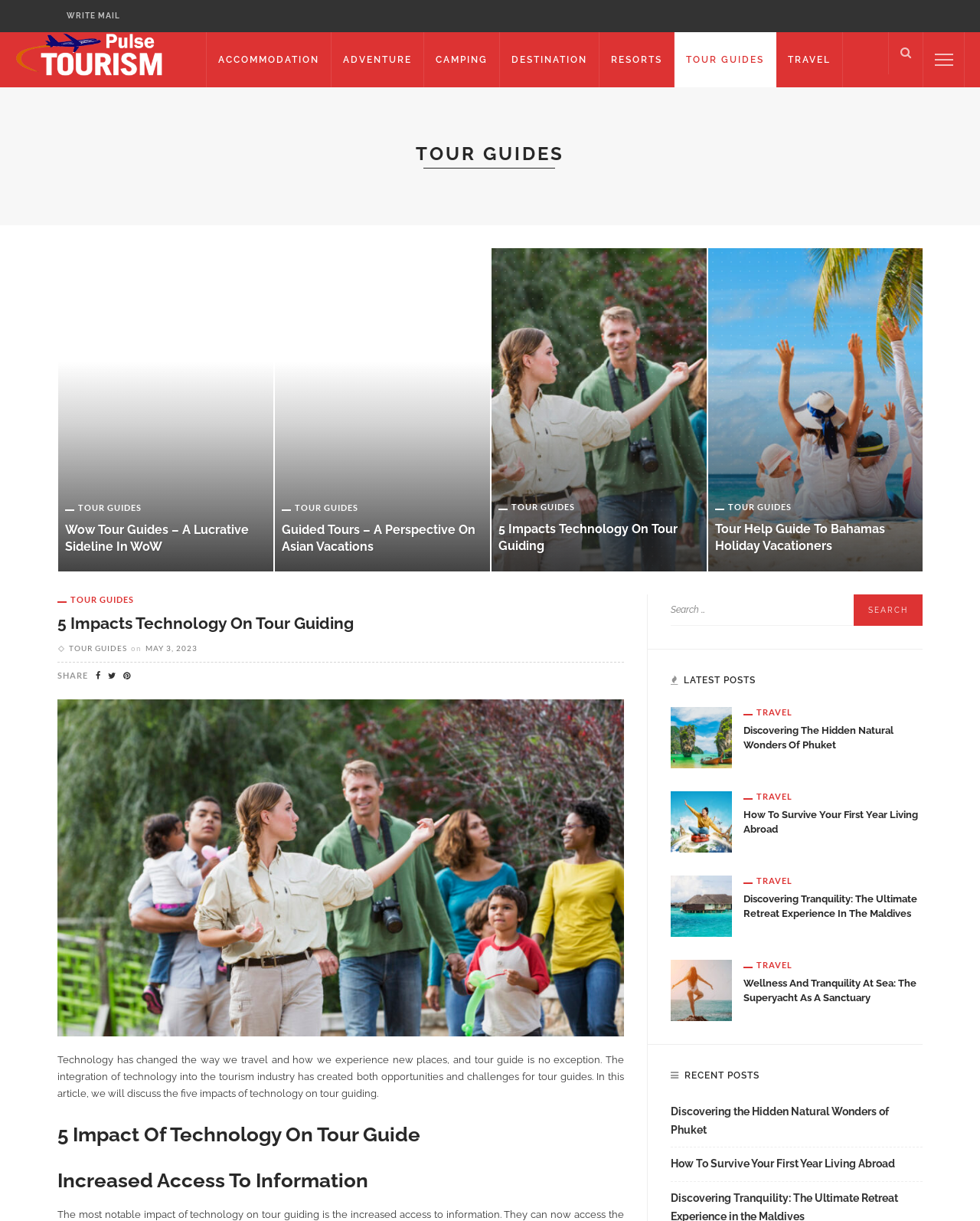Predict the bounding box coordinates of the area that should be clicked to accomplish the following instruction: "Click on TOUR GUIDES". The bounding box coordinates should consist of four float numbers between 0 and 1, i.e., [left, top, right, bottom].

[0.724, 0.026, 0.828, 0.072]